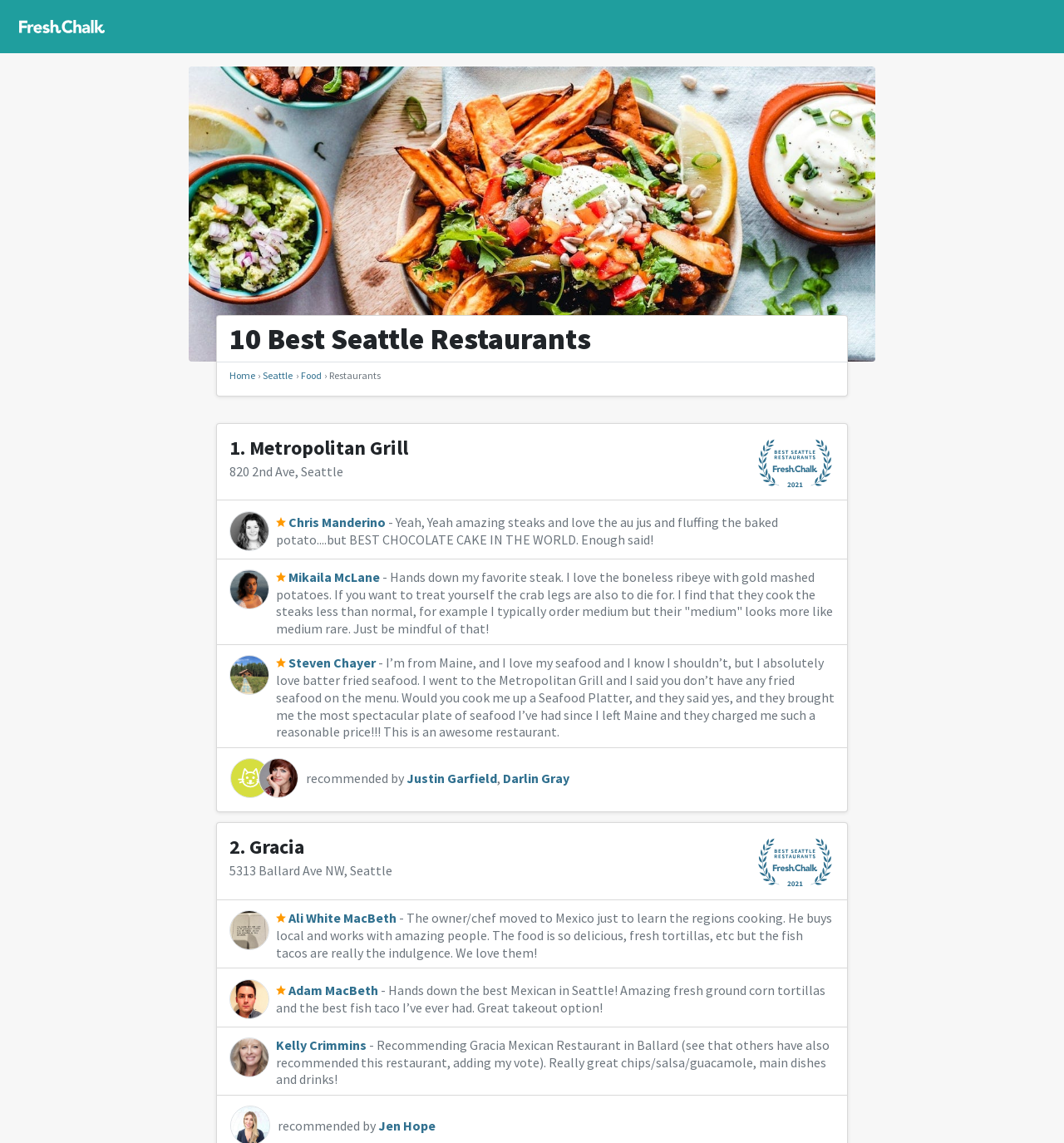Provide a brief response to the question using a single word or phrase: 
What is the name of the first restaurant?

Metropolitan Grill